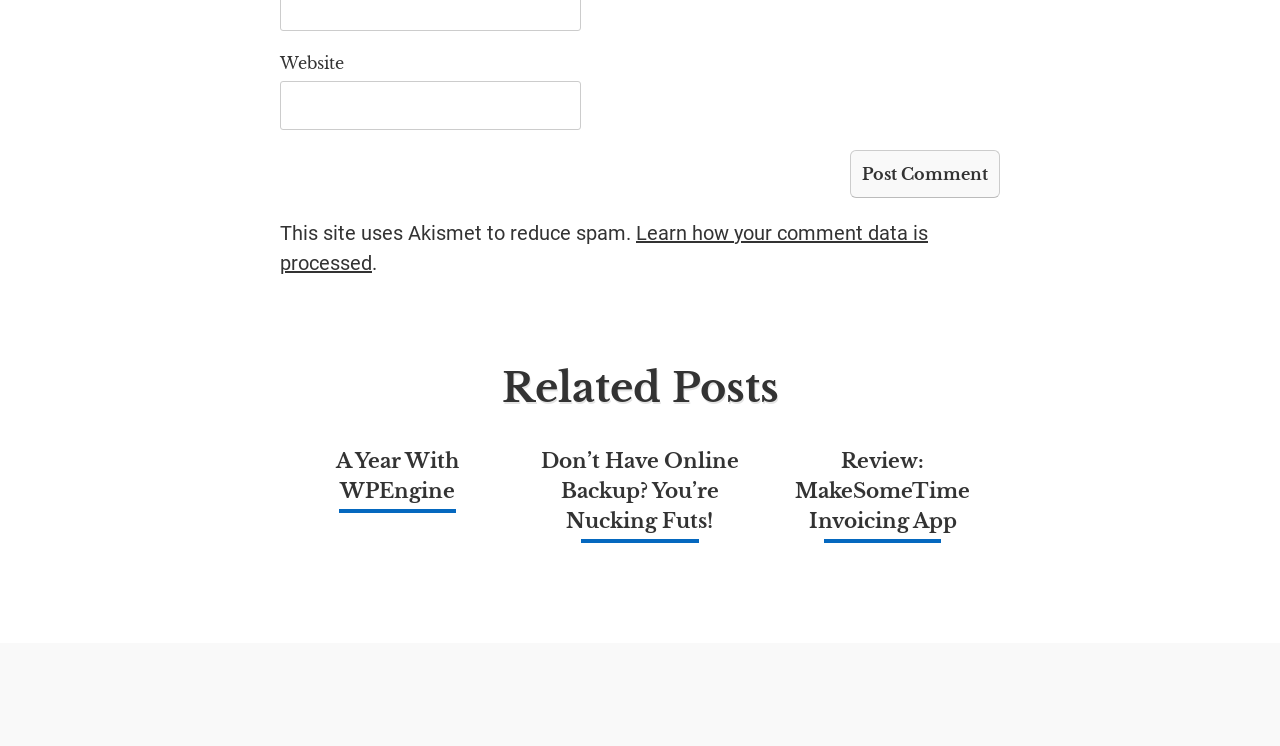Identify the bounding box coordinates for the region of the element that should be clicked to carry out the instruction: "Enter website". The bounding box coordinates should be four float numbers between 0 and 1, i.e., [left, top, right, bottom].

[0.219, 0.109, 0.454, 0.174]